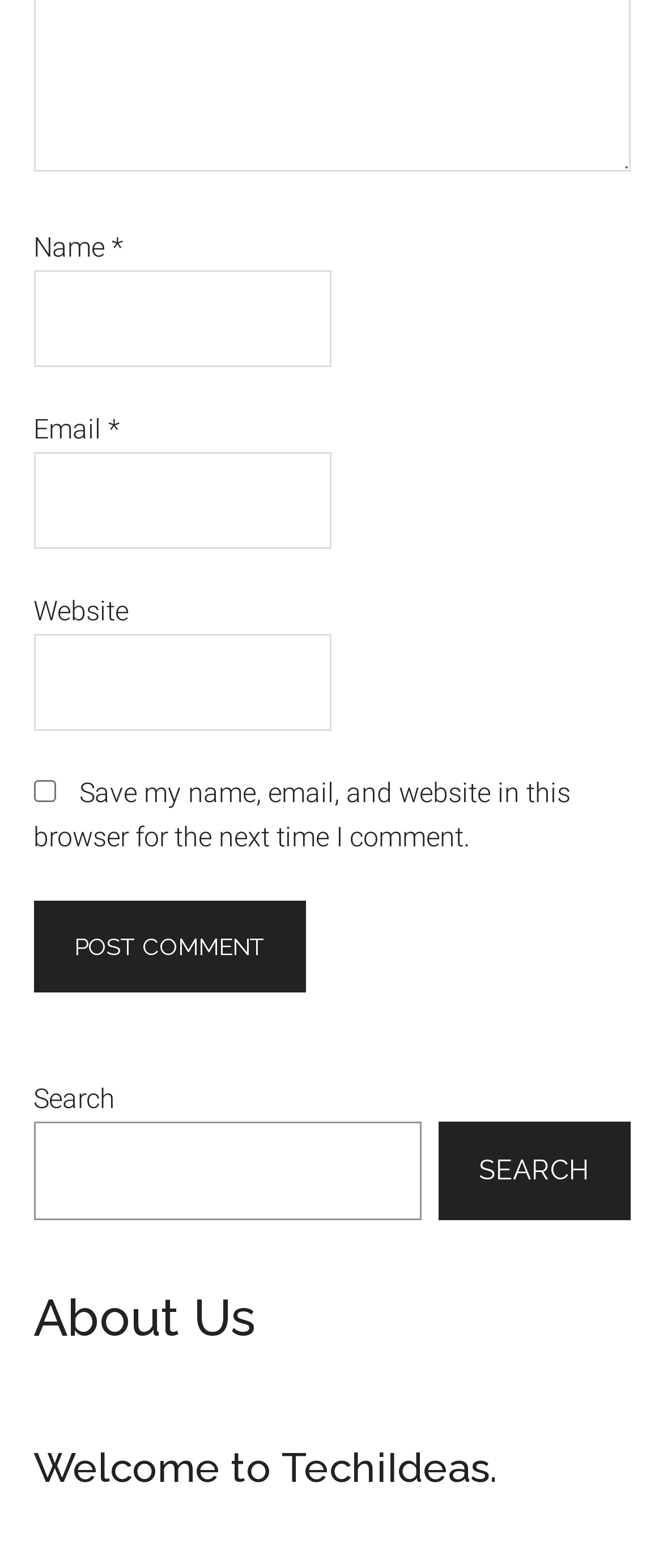Find the bounding box of the web element that fits this description: "Search".

[0.66, 0.716, 0.95, 0.779]